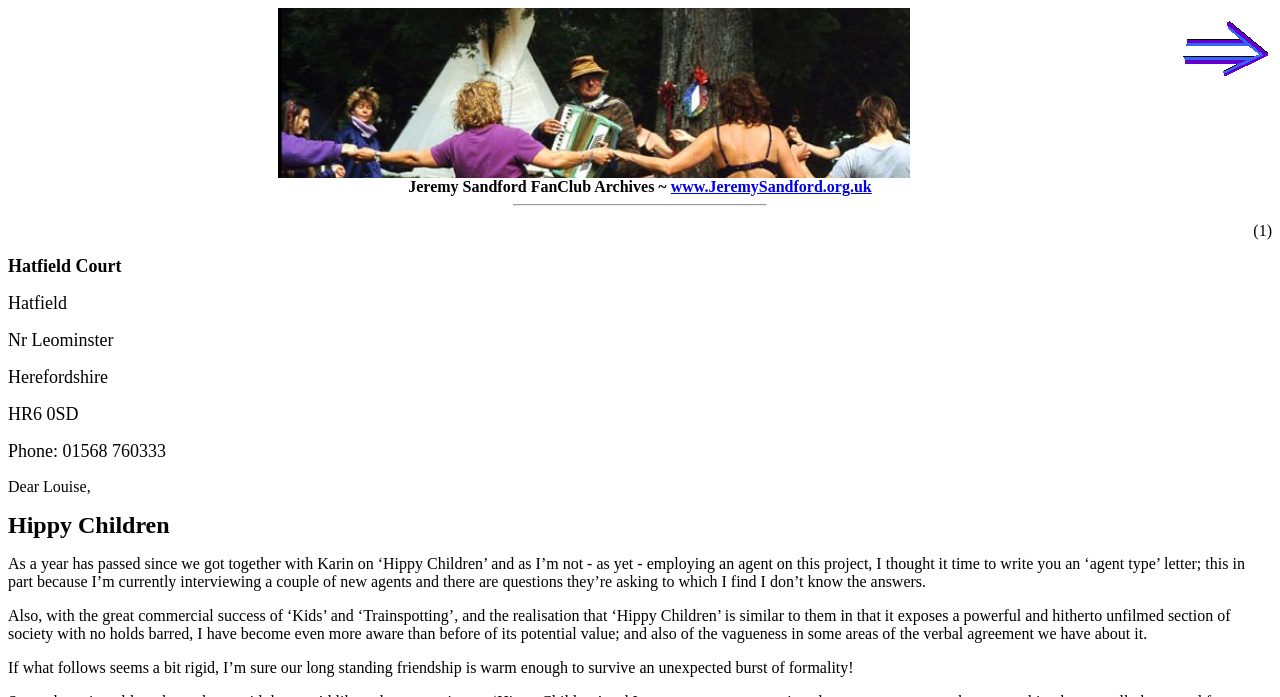What is the address of Hatfield Court?
Based on the screenshot, give a detailed explanation to answer the question.

The address of Hatfield Court can be found in the series of StaticText elements in the middle of the webpage, which list the address as 'Hatfield Court, Nr Leominster, Herefordshire, HR6 0SD'.